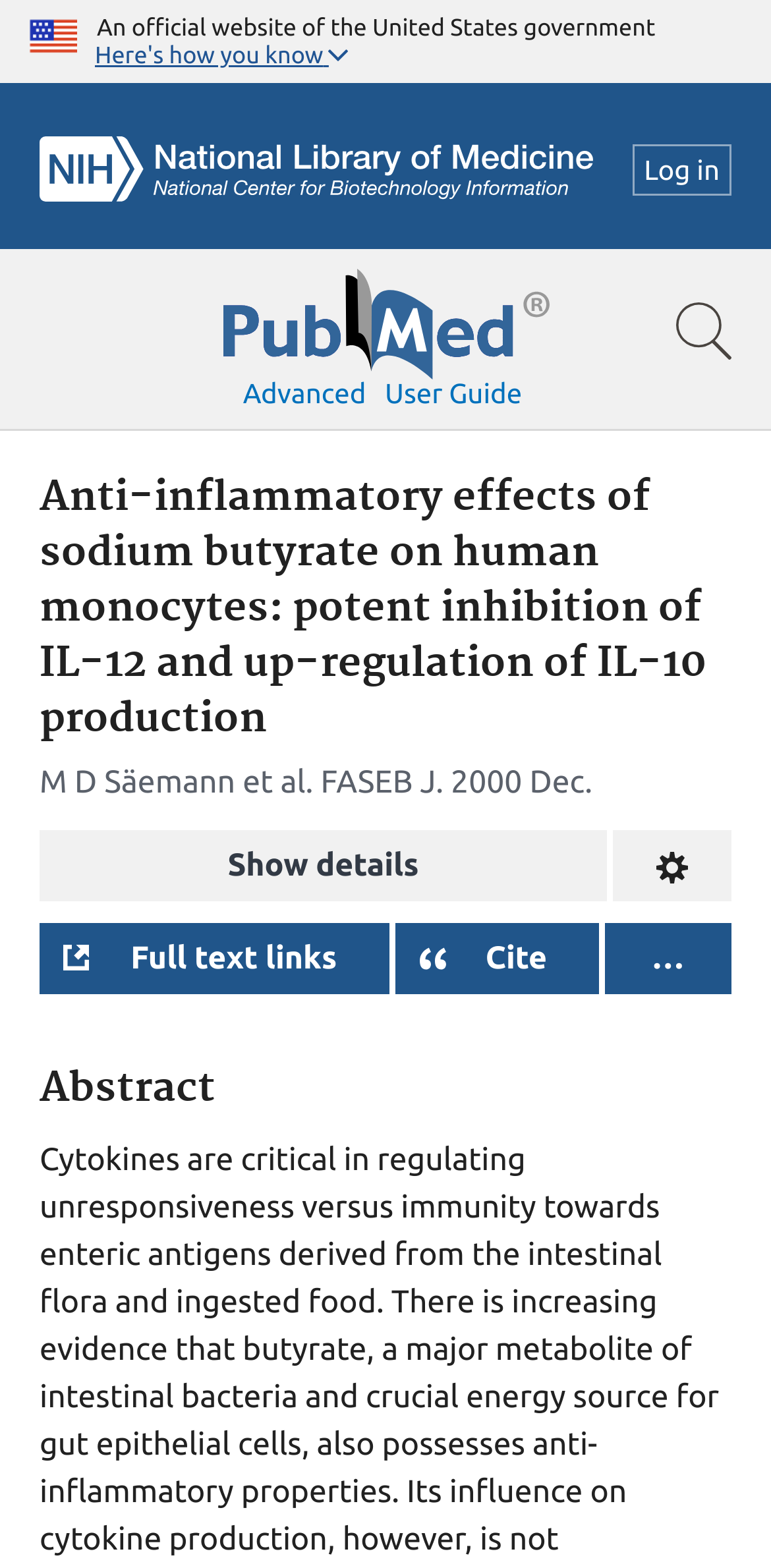Can you show the bounding box coordinates of the region to click on to complete the task described in the instruction: "Log in to the system"?

[0.82, 0.092, 0.949, 0.125]